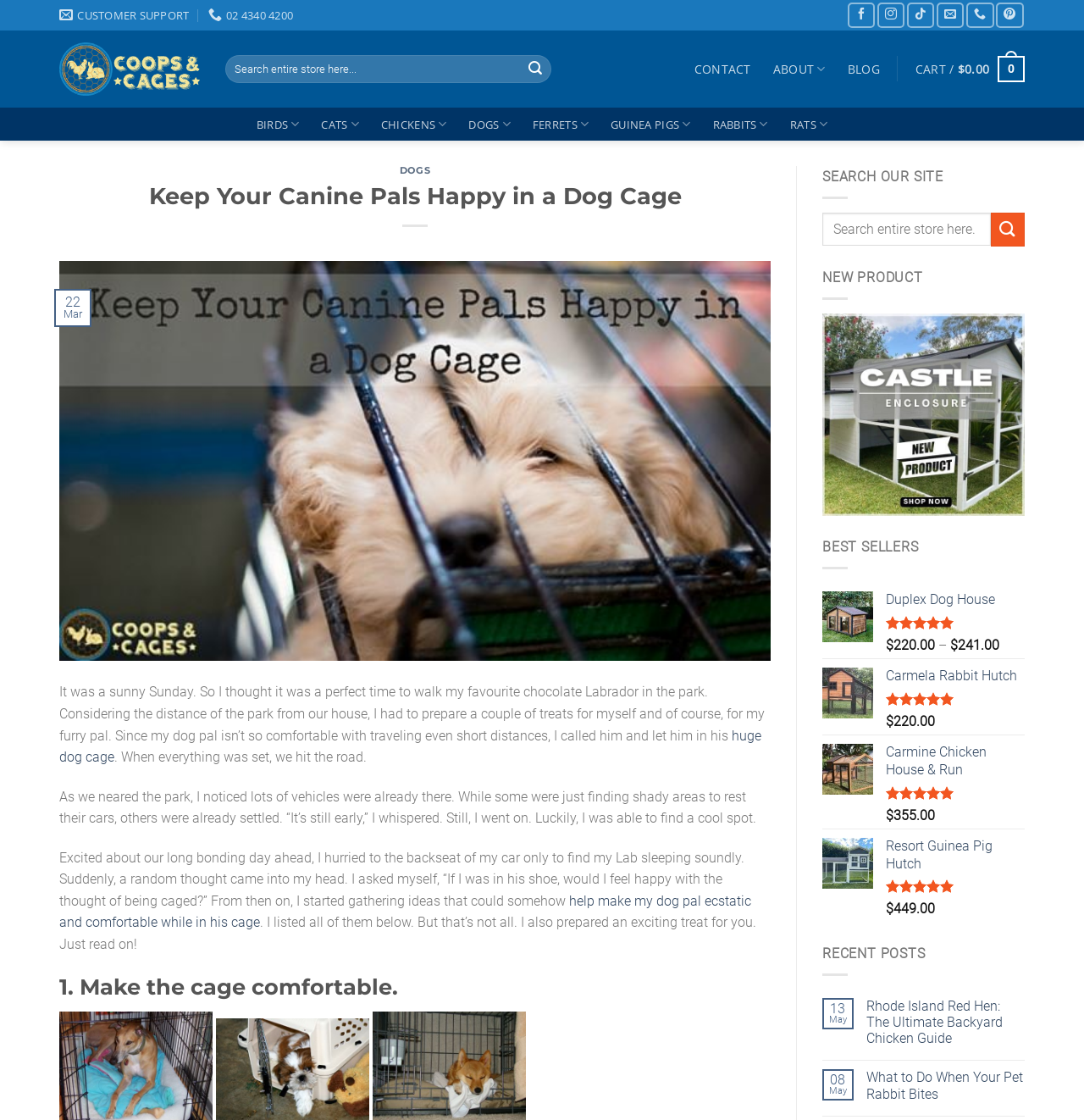Identify the bounding box coordinates for the element you need to click to achieve the following task: "Follow on Facebook". Provide the bounding box coordinates as four float numbers between 0 and 1, in the form [left, top, right, bottom].

[0.782, 0.002, 0.807, 0.025]